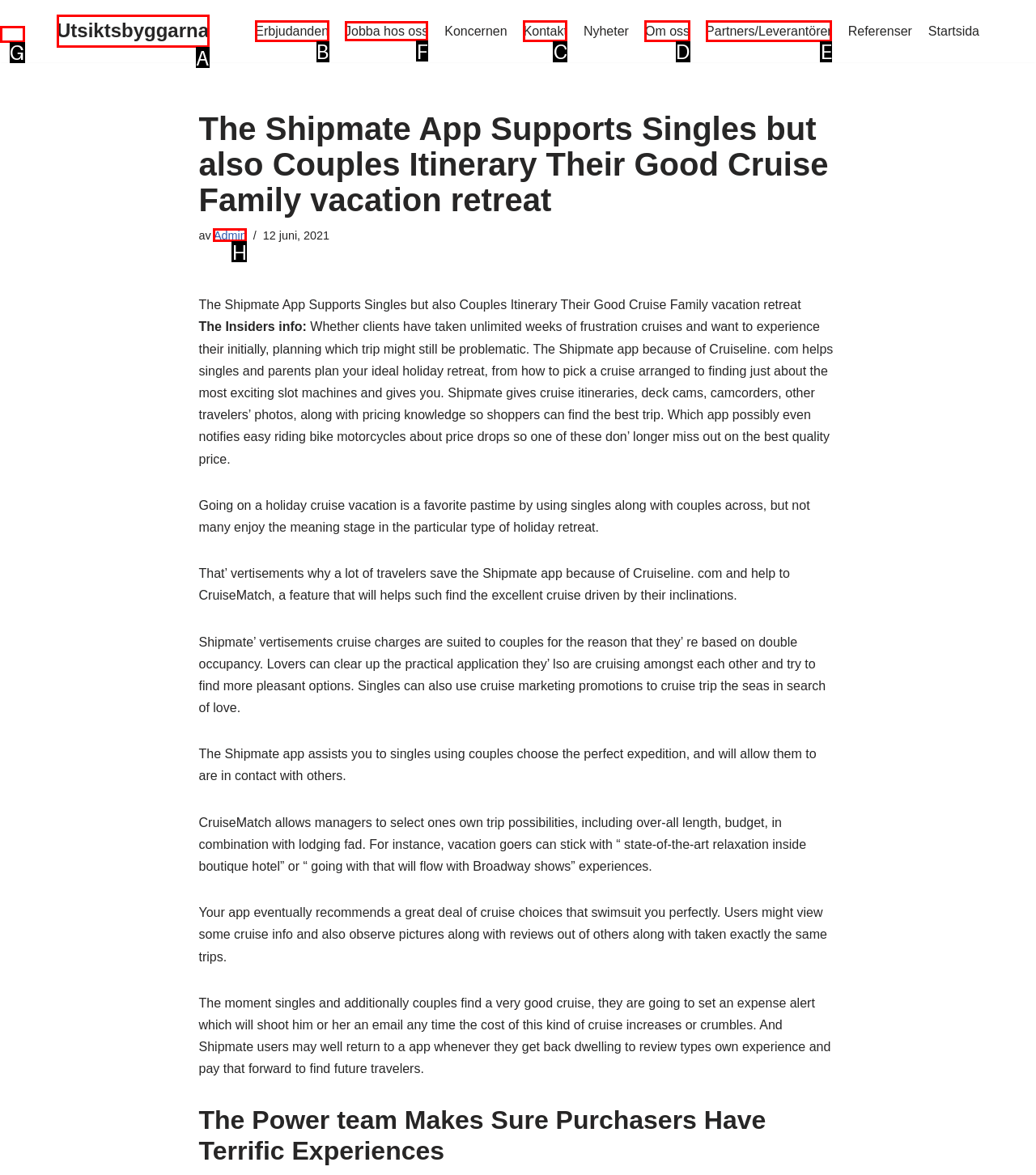Determine the letter of the element I should select to fulfill the following instruction: Click on the 'Jobba hos oss' link. Just provide the letter.

F